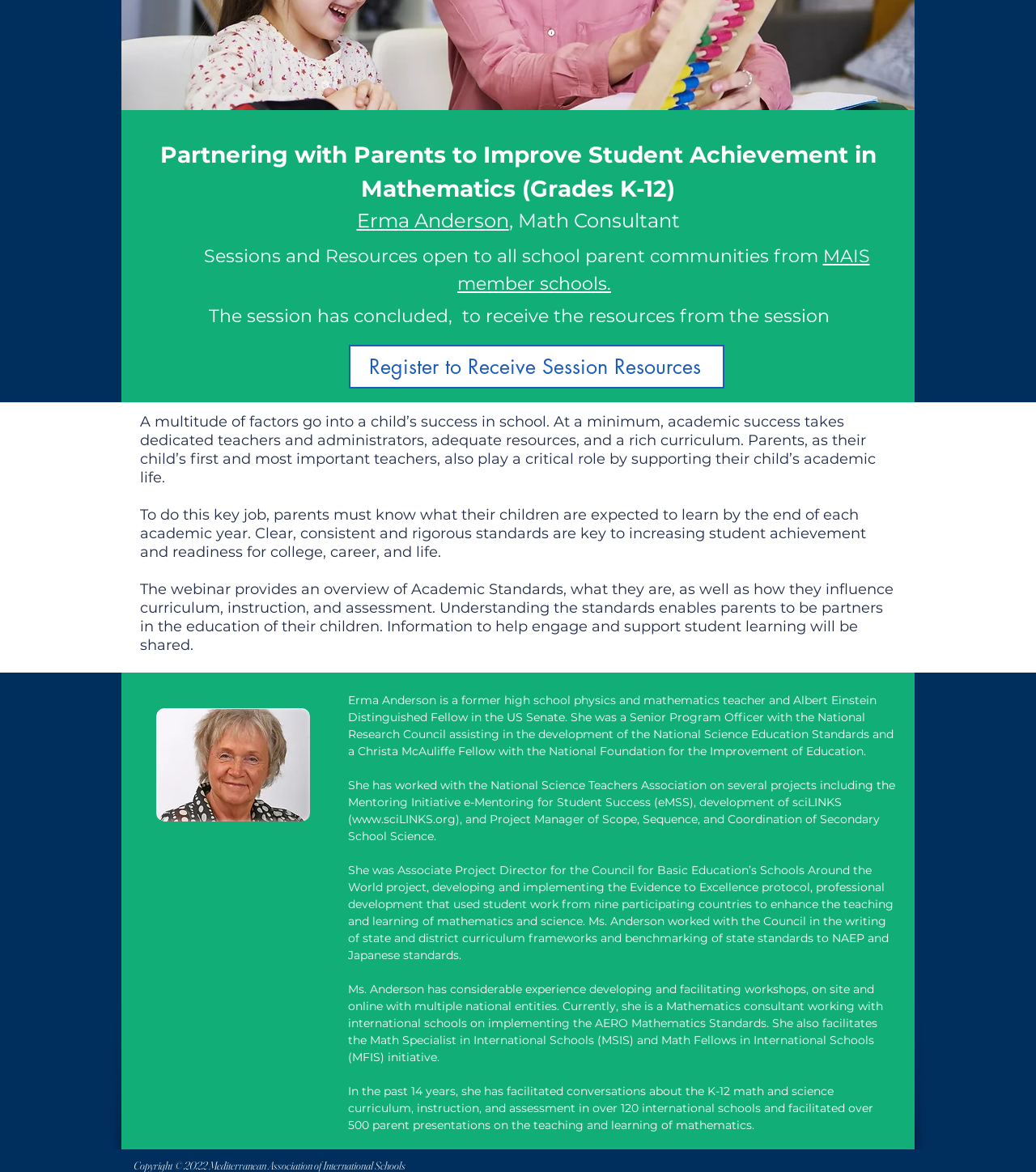Please locate the UI element described by "MAIS member schools." and provide its bounding box coordinates.

[0.441, 0.209, 0.839, 0.251]